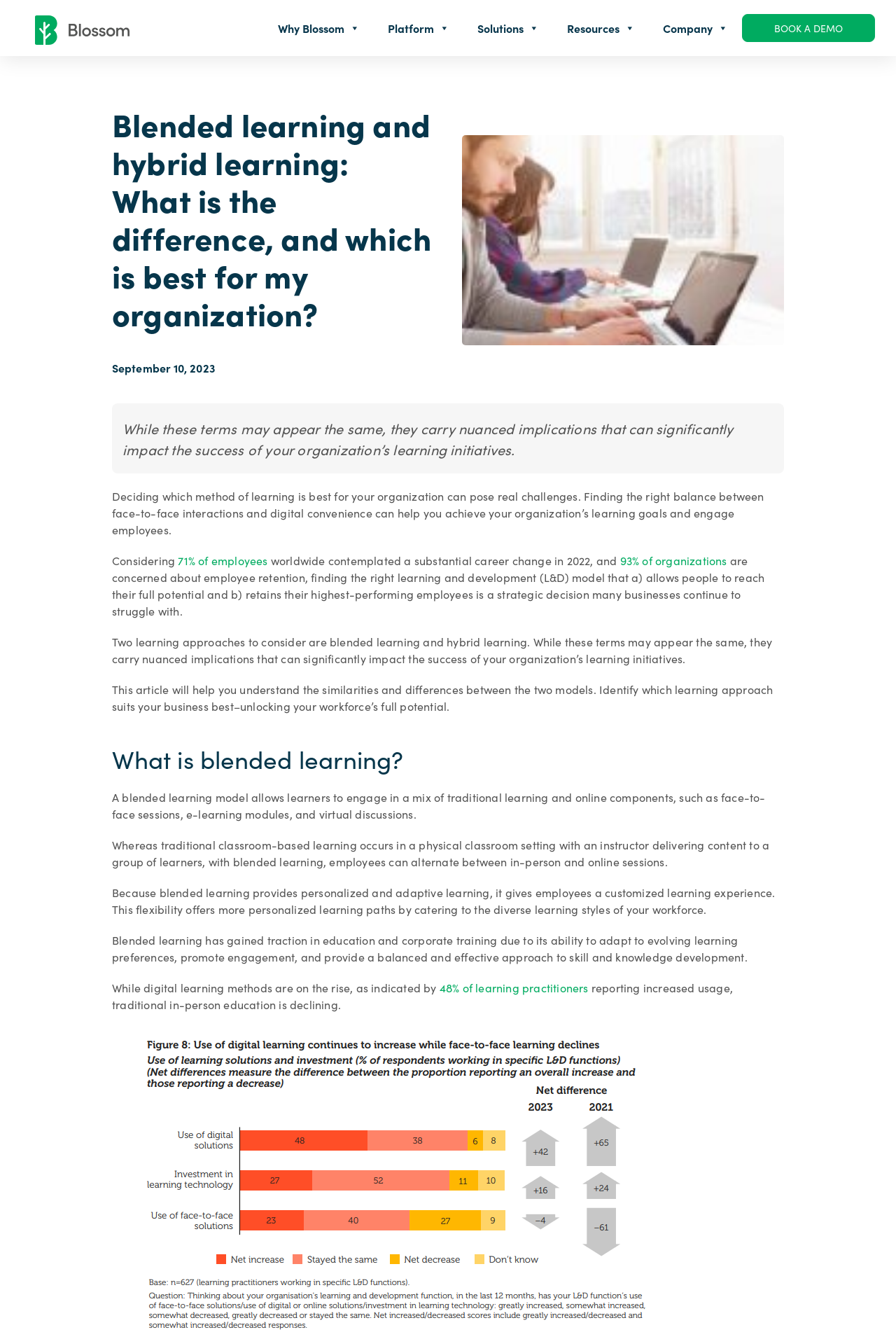What is the purpose of blended learning?
Analyze the image and deliver a detailed answer to the question.

Based on the webpage content, blended learning provides personalized and adaptive learning, giving employees a customized learning experience. This flexibility offers more personalized learning paths by catering to the diverse learning styles of the workforce.